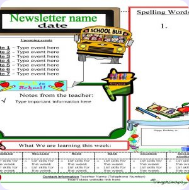What skill is being developed through the 'Spelling Words' section?
Answer with a single word or short phrase according to what you see in the image.

Early literacy